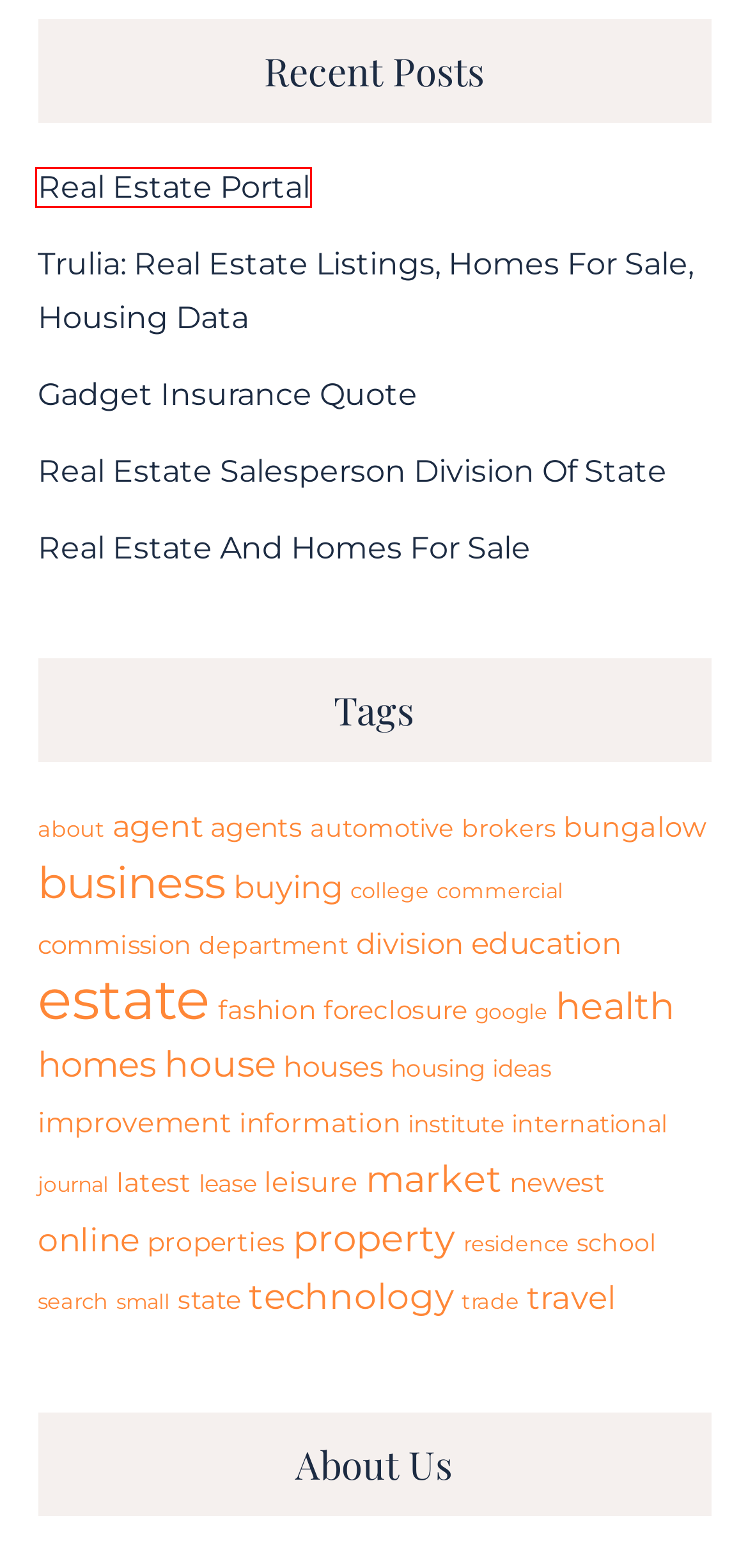Given a screenshot of a webpage with a red bounding box around a UI element, please identify the most appropriate webpage description that matches the new webpage after you click on the element. Here are the candidates:
A. Real Estate Portal – GP
B. market – GP
C. agent – GP
D. division – GP
E. college – GP
F. fashion – GP
G. commission – GP
H. improvement – GP

A